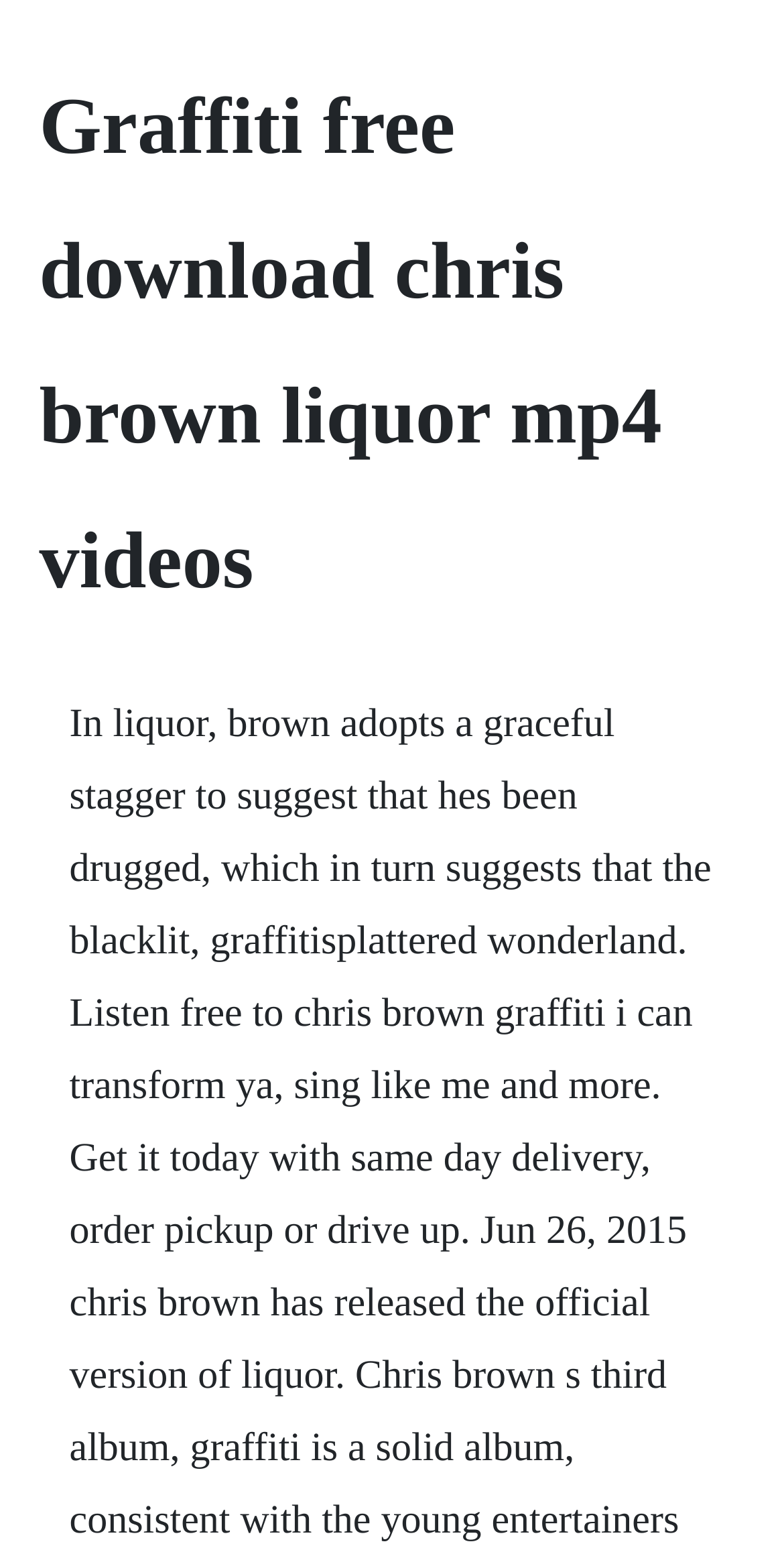Identify the first-level heading on the webpage and generate its text content.

Graffiti free download chris brown liquor mp4 videos